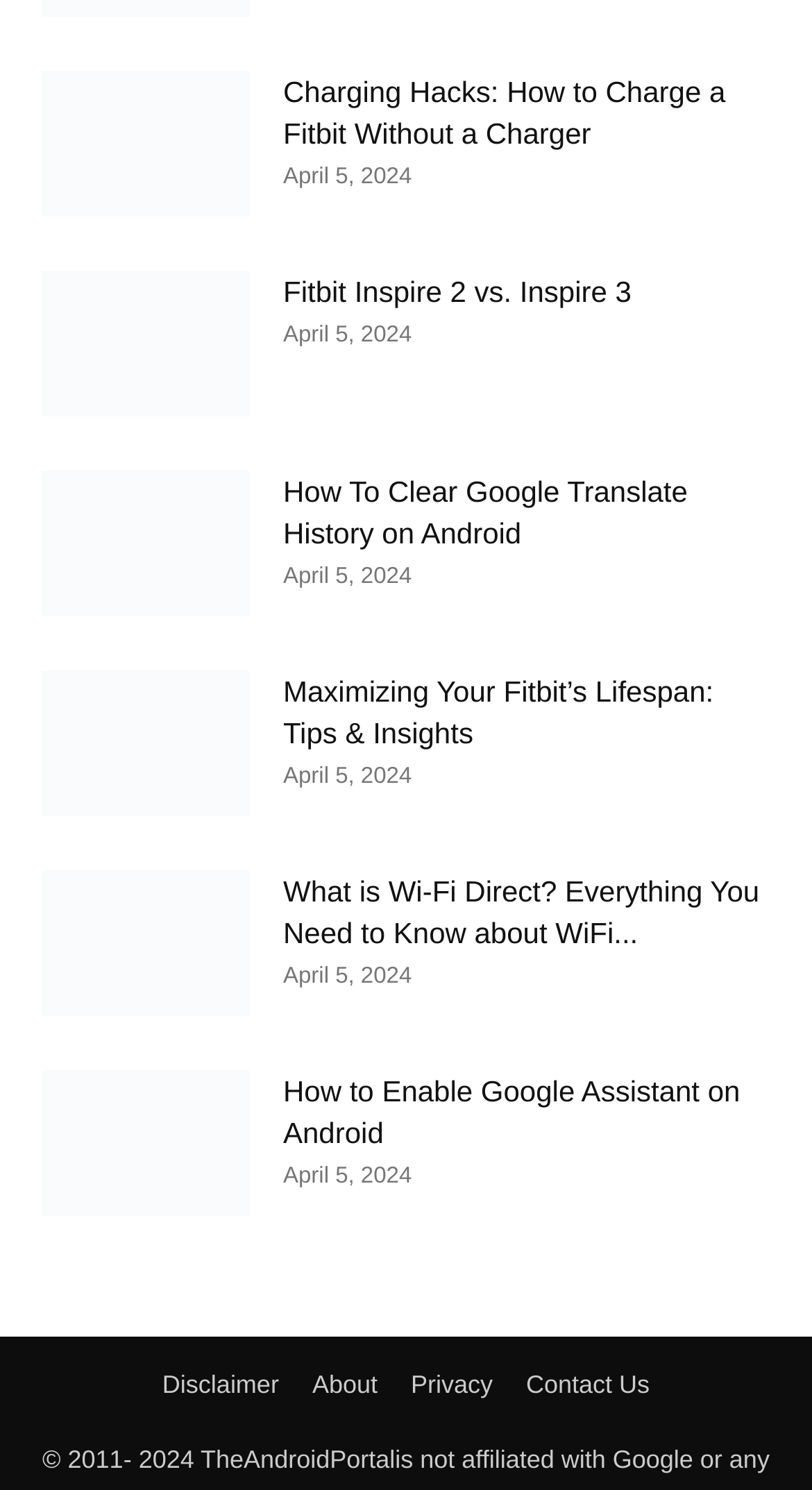Based on the provided description, "Disclaimer", find the bounding box of the corresponding UI element in the screenshot.

[0.2, 0.917, 0.344, 0.942]